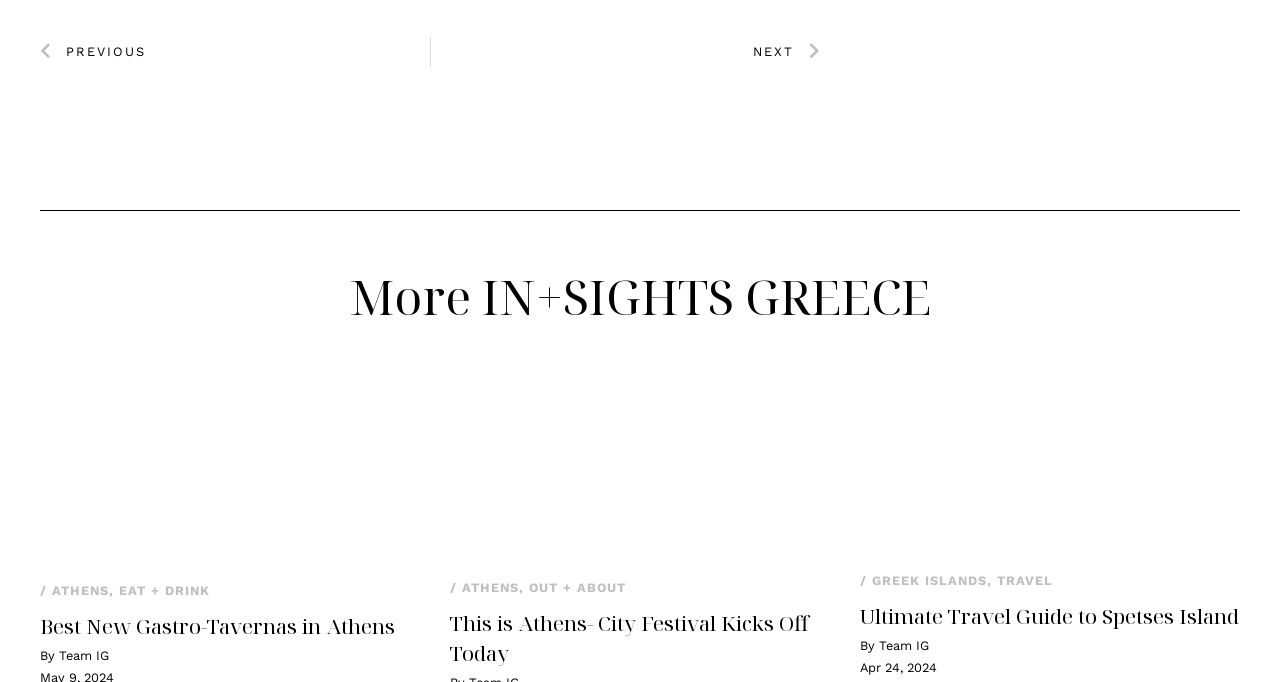Using the webpage screenshot and the element description Best New Gastro-Tavernas in Athens, determine the bounding box coordinates. Specify the coordinates in the format (top-left x, top-left y, bottom-right x, bottom-right y) with values ranging from 0 to 1.

[0.031, 0.897, 0.312, 0.938]